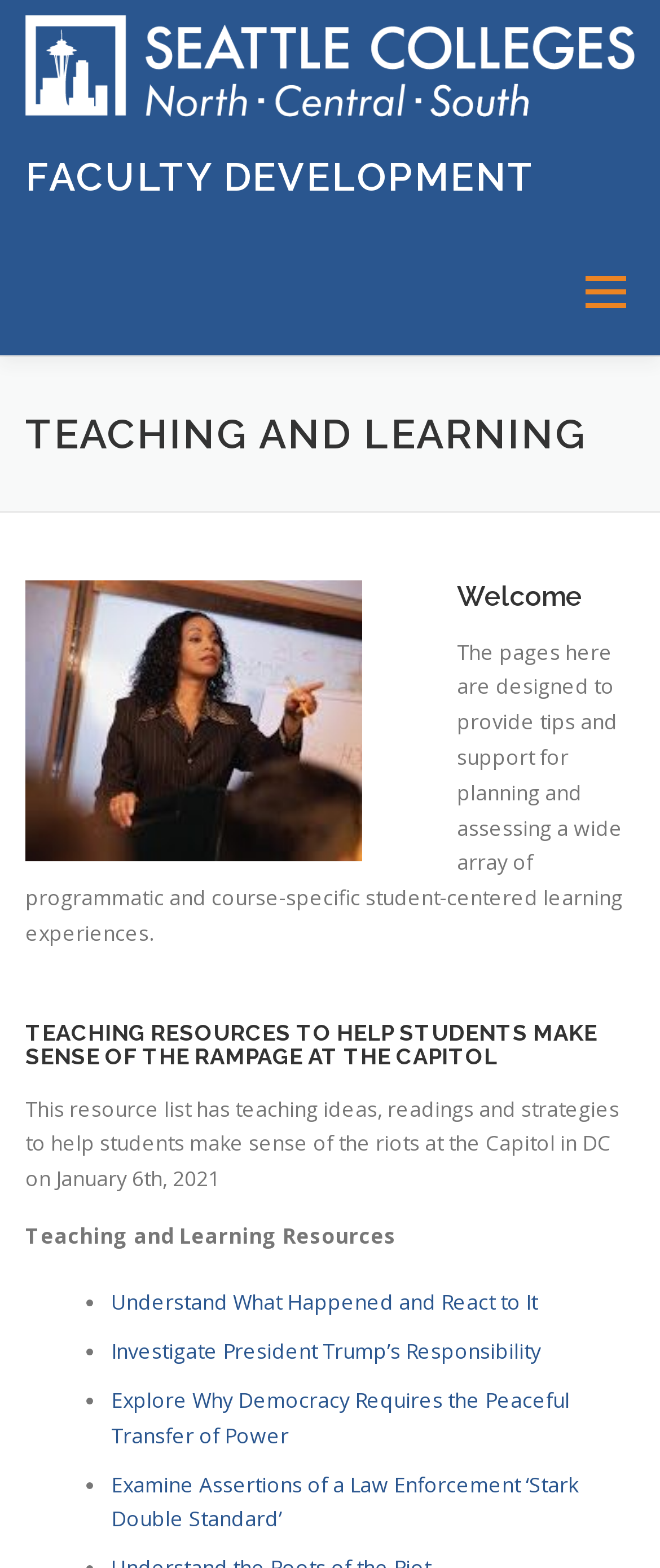Explain the webpage in detail.

The webpage is about Teaching and Learning – Faculty Development at Seattle Colleges. At the top left corner, there is a Seattle Colleges logo, and next to it, a link to the faculty development page. On the top right corner, there is a menu link.

Below the logo, there are three main sections: FUNDING & GRANTS, PROGRAMS & OPPORTUNITIES, and RESOURCES. The FUNDING & GRANTS section has six links to different types of grants, including Faculty Development Grants, Curriculum Development Grants, and e-Learning Grants. The PROGRAMS & OPPORTUNITIES section has eight links to various programs and events, such as District Workshops and Events, Conferences and Events, and Mentor Program. The RESOURCES section has nine links to different resources, including Teaching and Learning, Classroom Technology, and Sustainability.

On the left side of the page, there is a heading "TEACHING AND LEARNING" with a subheading "Welcome" and an image of a black teacher. Below the image, there is a paragraph of text describing the purpose of the page, which is to provide tips and support for planning and assessing student-centered learning experiences.

Further down, there is a heading "TEACHING RESOURCES TO HELP STUDENTS MAKE SENSE OF THE RAMPAGE AT THE CAPITOL" with a link to a resource list and a brief description of the resources available. Below that, there are four bullet points with links to different teaching resources, including "Understand What Happened and React to It", "Investigate President Trump’s Responsibility", "Explore Why Democracy Requires the Peaceful Transfer of Power", and "Examine Assertions of a Law Enforcement ‘Stark Double Standard’".

At the bottom of the page, there are links to ABOUT US, including About Us, Standing Committees, Contact, and District Enterprises.